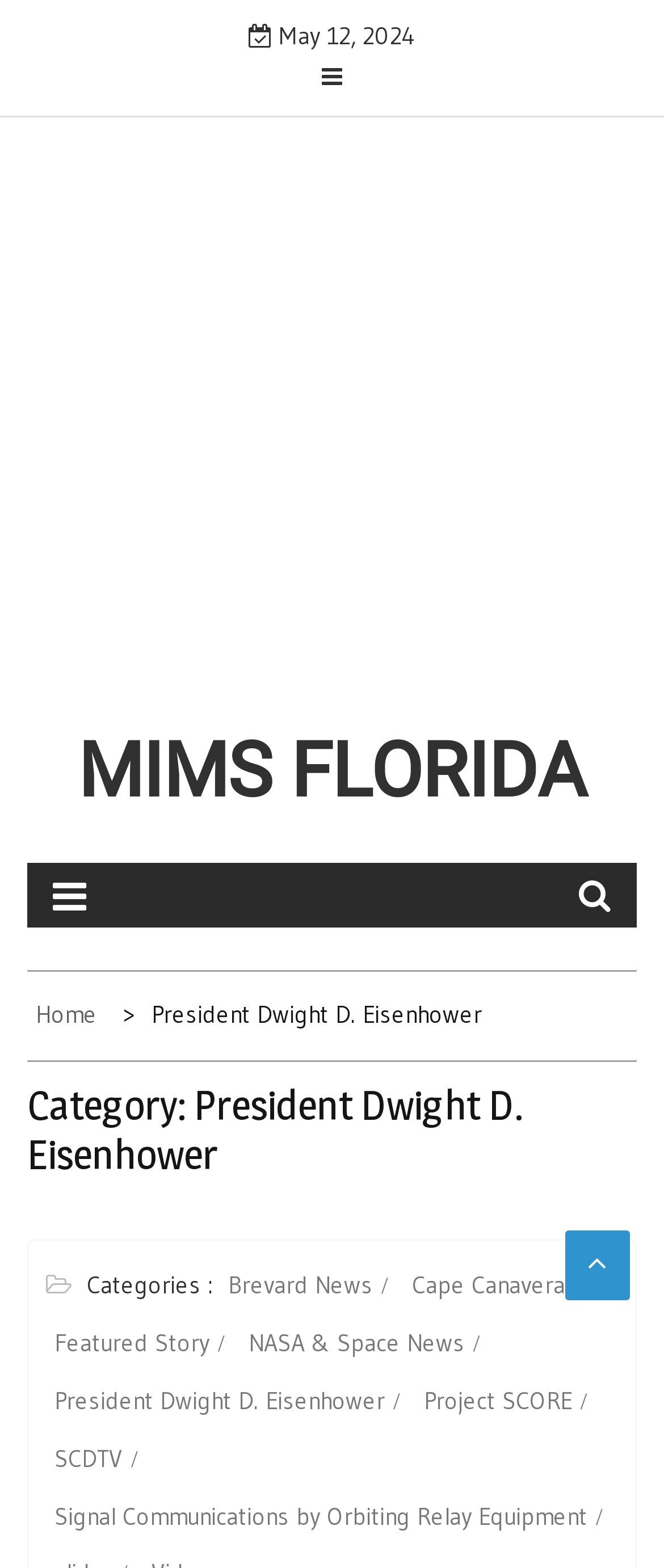Please identify the bounding box coordinates of the element's region that I should click in order to complete the following instruction: "Click on the Brevard News link". The bounding box coordinates consist of four float numbers between 0 and 1, i.e., [left, top, right, bottom].

[0.333, 0.804, 0.595, 0.838]